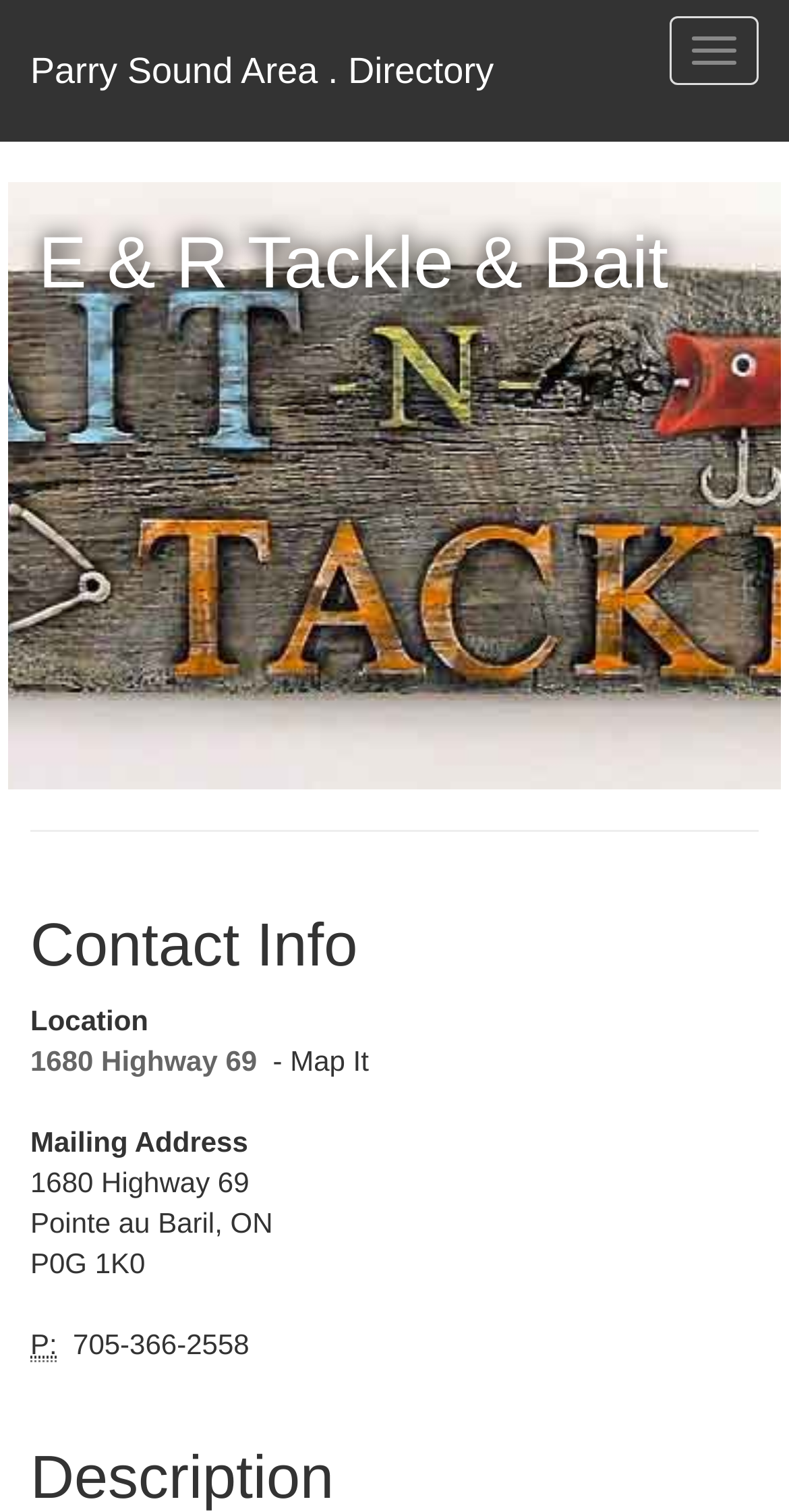What is the postal code of the business?
Give a single word or phrase as your answer by examining the image.

P0G 1K0